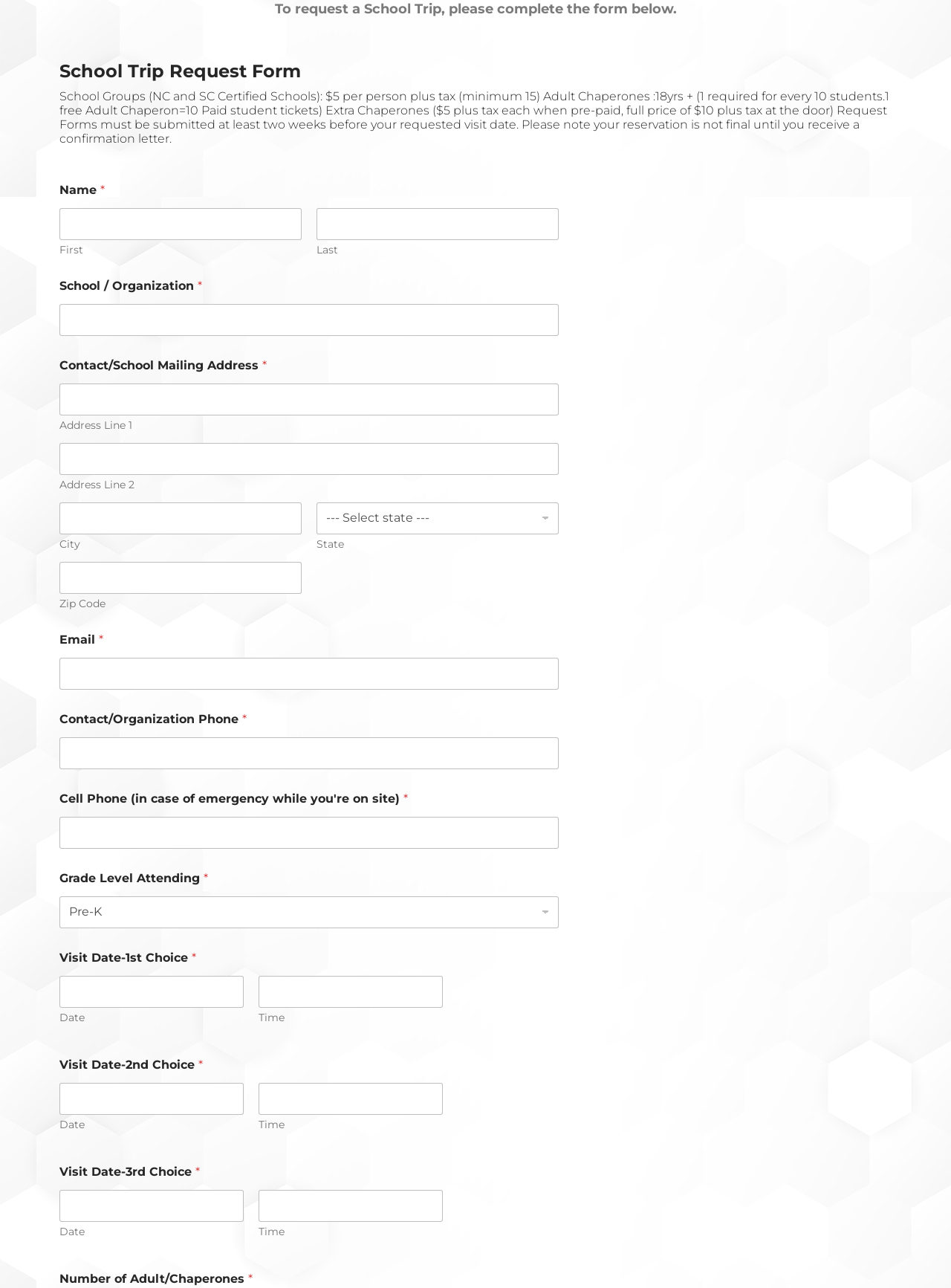Find the bounding box coordinates for the area that should be clicked to accomplish the instruction: "Enter visit date".

[0.062, 0.758, 0.256, 0.782]